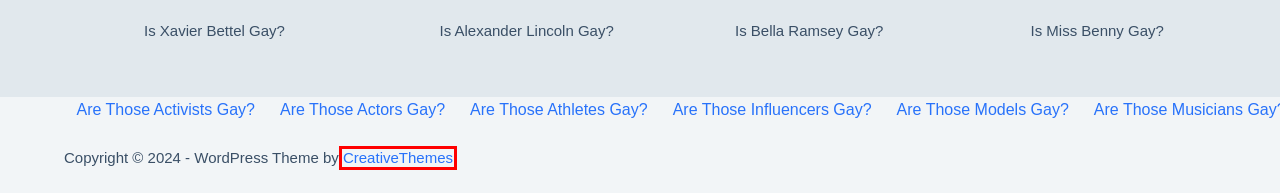Look at the screenshot of the webpage and find the element within the red bounding box. Choose the webpage description that best fits the new webpage that will appear after clicking the element. Here are the candidates:
A. Are Those Athletes Gay? - arethey-gay
B. Is Bella Ramsey Gay? - arethey-gay
C. Are Those Actors Gay? - arethey-gay
D. Free Gutenberg and WooCommerce WordPress Theme - Blocksy
E. Are Those Influencers Gay? - arethey-gay
F. Are Those Models Gay? - arethey-gay
G. Is Alexander Lincoln Gay? - arethey-gay
H. Are Those Activists Gay? - arethey-gay

D